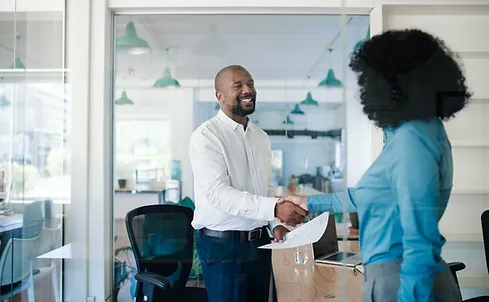Craft a descriptive caption that covers all aspects of the image.

In a bright, modern office environment, a man and woman share a firm handshake, symbolizing a successful business interaction. The man, dressed in a crisp white shirt, looks pleased as he interacts with a woman in a stylish blue blouse. They are positioned in front of a glass wall, which adds to the openness of the space filled with contemporary furnishings. This moment captures the essence of collaboration, networking, and professional growth, often crucial aspects of career coaching and job search strategies. The imagery emphasizes a welcoming atmosphere, ideal for discussions about career advancement and the importance of building strong professional relationships.